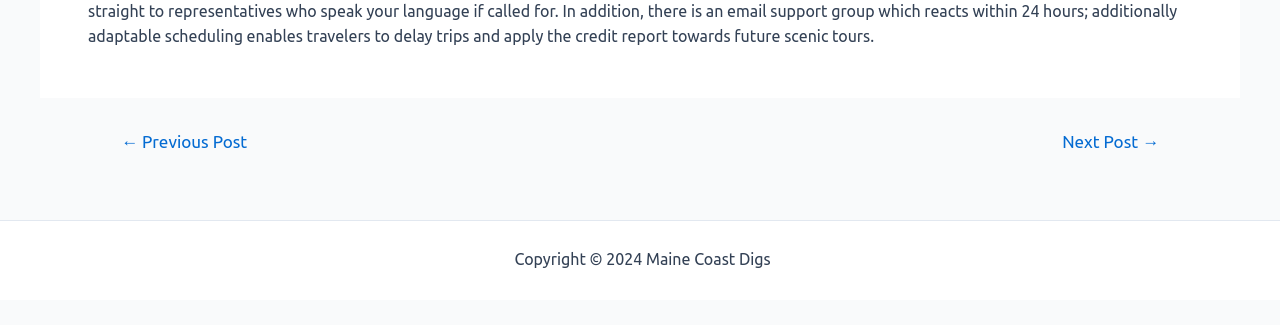What is the purpose of the 'Sitemap' link?
Carefully examine the image and provide a detailed answer to the question.

The 'Sitemap' link is located at the bottom of the page, which is a common location for links that provide additional information about the website. The presence of this link suggests that it is used to access the website's sitemap, which is a page that provides a hierarchical view of the website's structure and content.